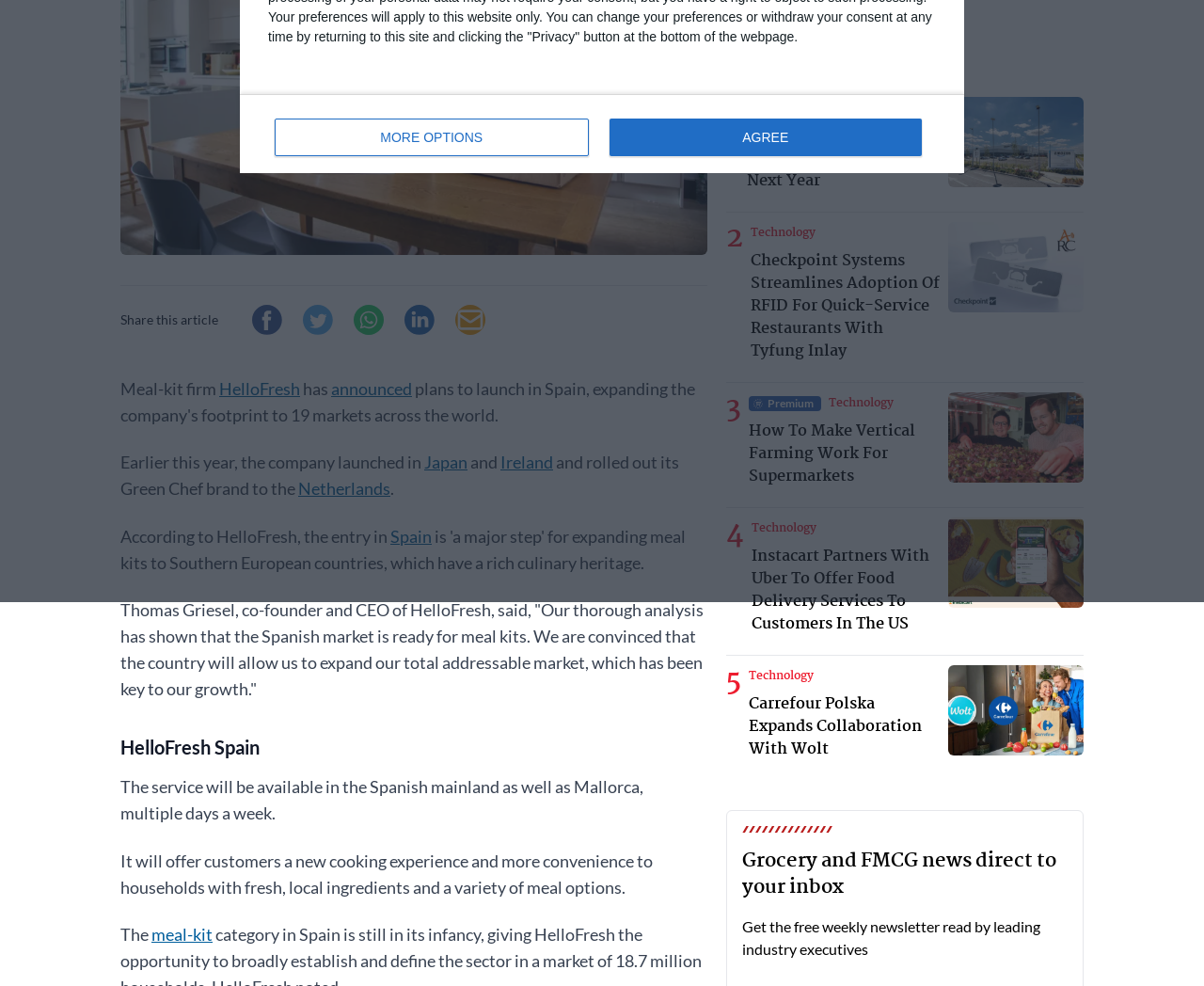Using the webpage screenshot, find the UI element described by aria-label="LinkedIn share". Provide the bounding box coordinates in the format (top-left x, top-left y, bottom-right x, bottom-right y), ensuring all values are floating point numbers between 0 and 1.

[0.333, 0.305, 0.364, 0.344]